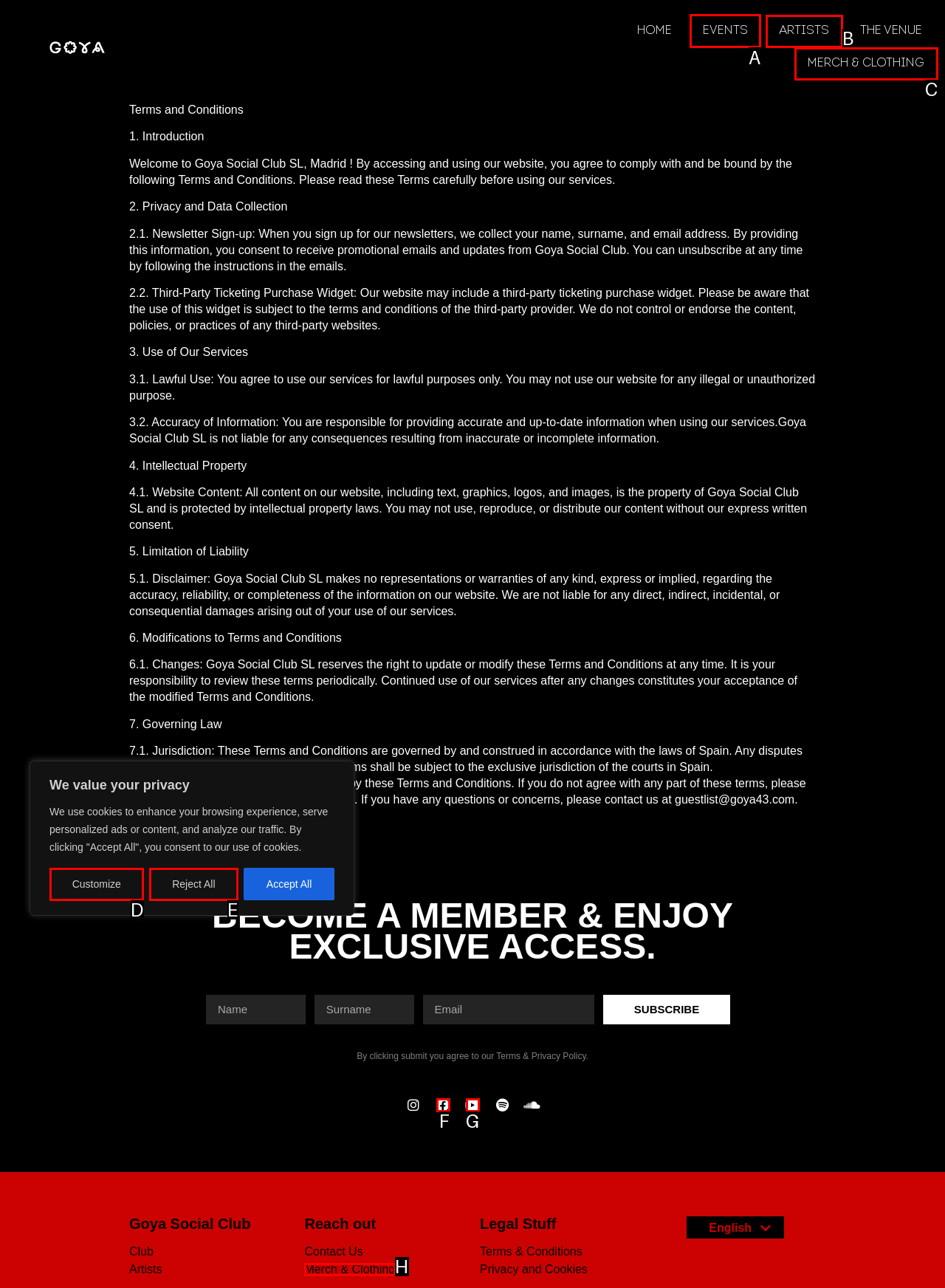Determine the appropriate lettered choice for the task: Visit the 'EVENTS' page. Reply with the correct letter.

A